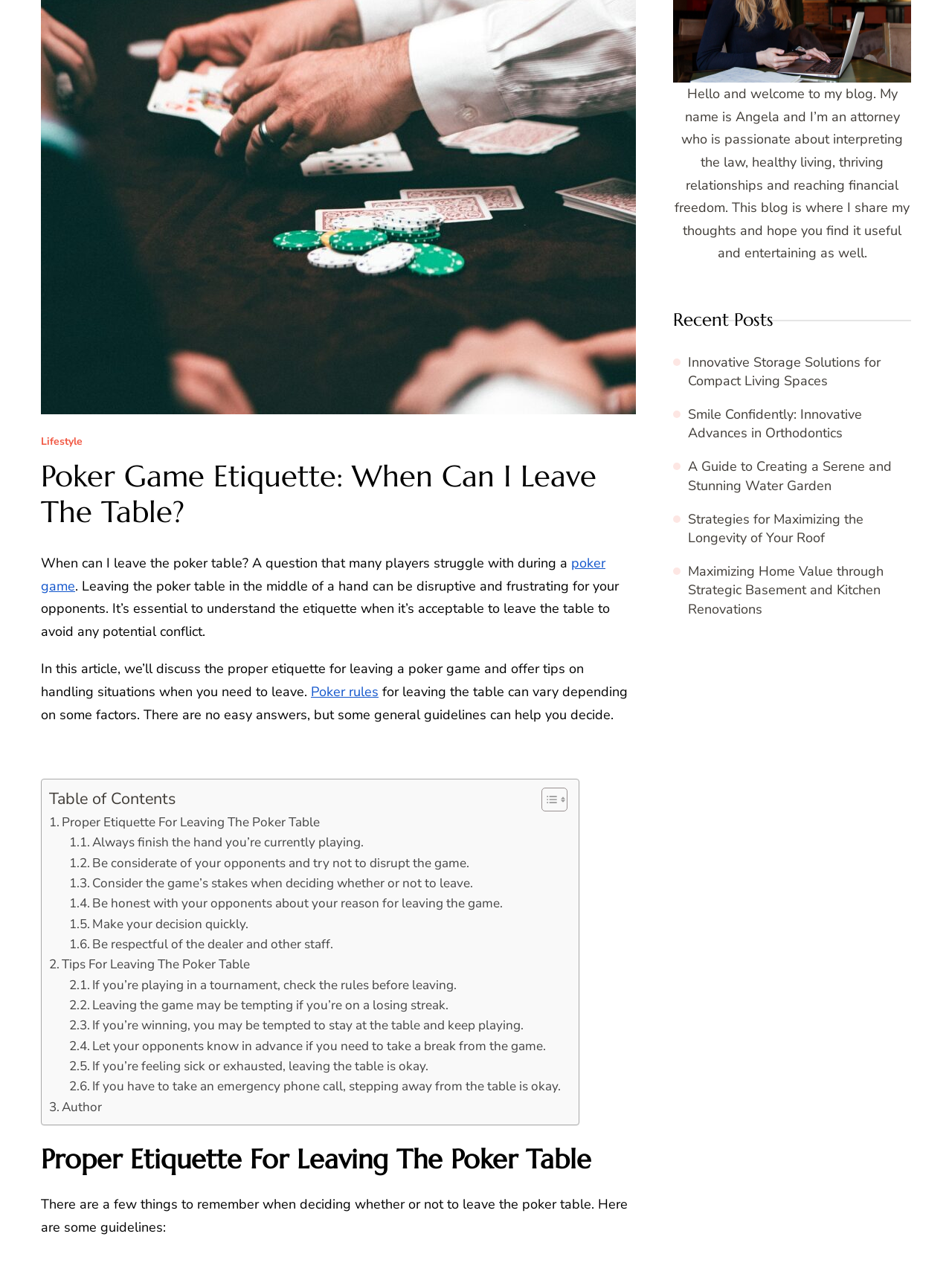Determine the bounding box coordinates for the HTML element described here: "Make your decision quickly.".

[0.073, 0.714, 0.261, 0.73]